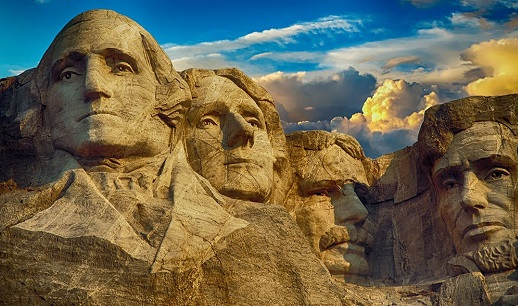Offer an in-depth caption that covers the entire scene depicted in the image.

The image showcases the iconic Mount Rushmore, a monumental sculpture located in the Black Hills of South Dakota. This masterpiece features the carved faces of four renowned U.S. presidents: George Washington, Thomas Jefferson, Theodore Roosevelt, and Abraham Lincoln. Each face represents a significant era in American history, symbolizing the nation's founding and growth. The dramatic sky in the background, with its vibrant clouds, adds a breathtaking element to the scene, enhancing the grandeur of this historical landmark. Mount Rushmore is not only a popular tourist destination but also a powerful emblem of democracy and national pride in the United States.